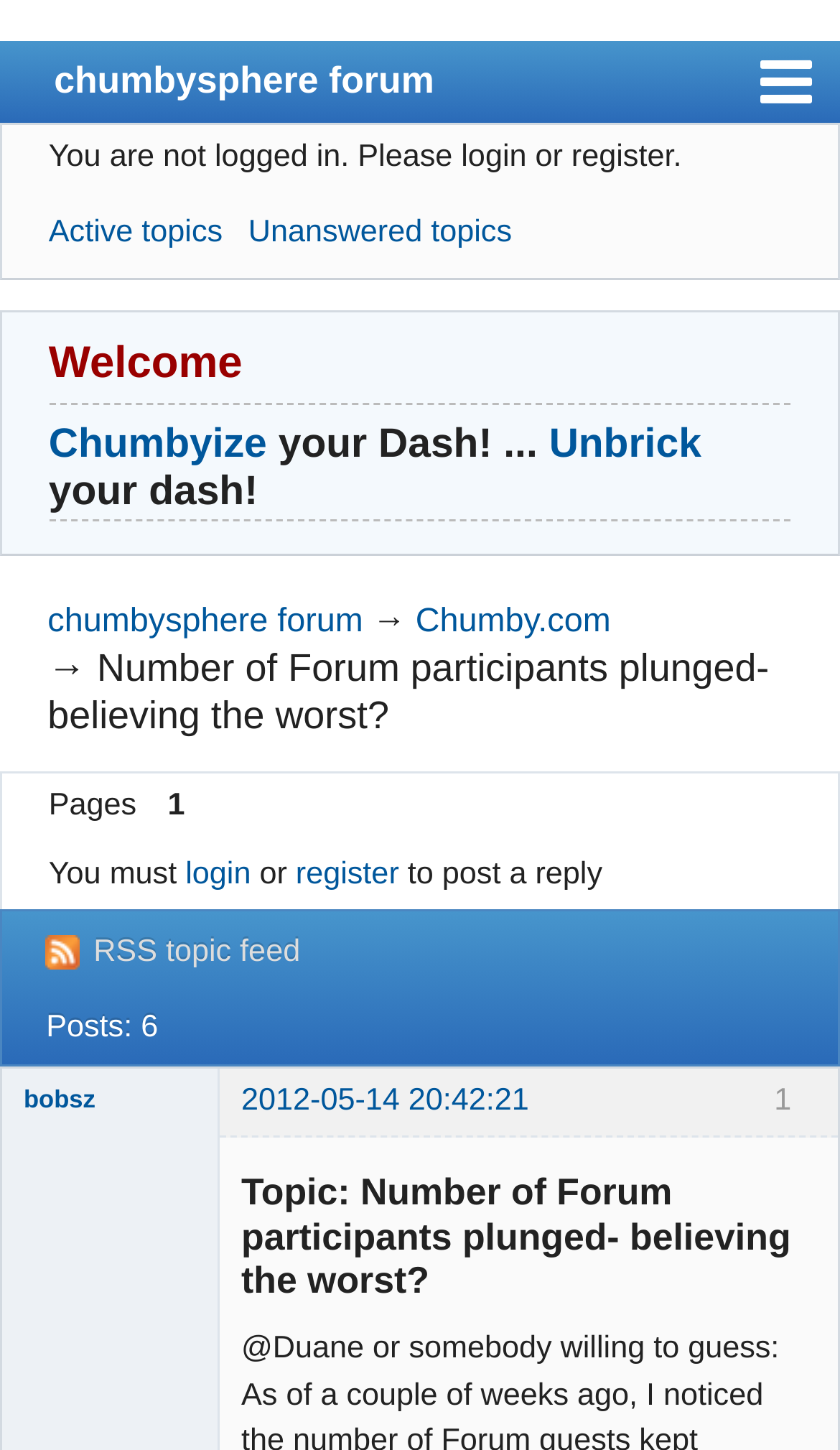Determine the bounding box coordinates of the area to click in order to meet this instruction: "login".

[0.221, 0.591, 0.299, 0.615]